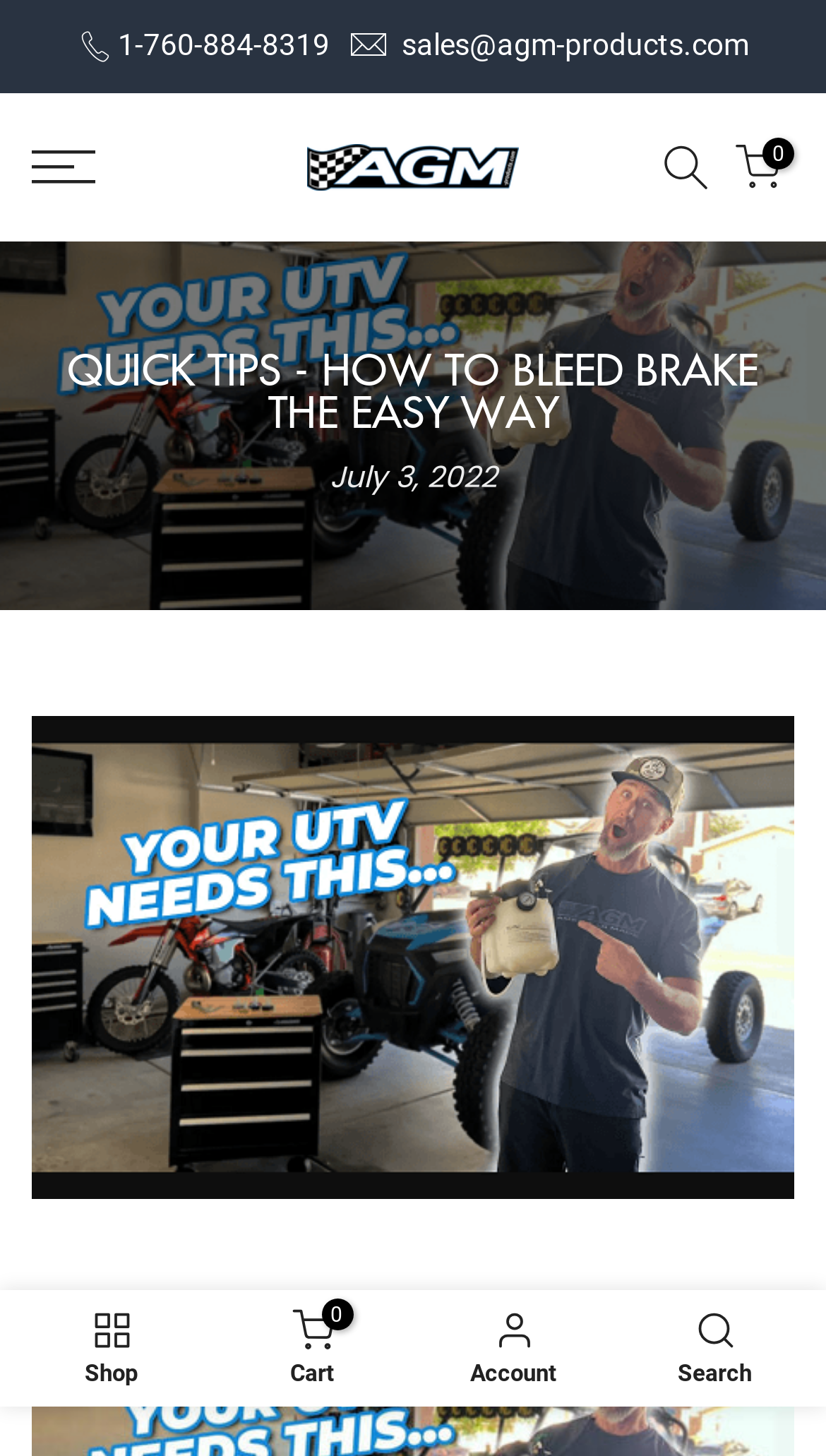Based on the image, please respond to the question with as much detail as possible:
What is the phone number on the webpage?

I found the phone number by looking at the top section of the webpage, where I saw a static text element with the phone number '1-760-884-8319'.